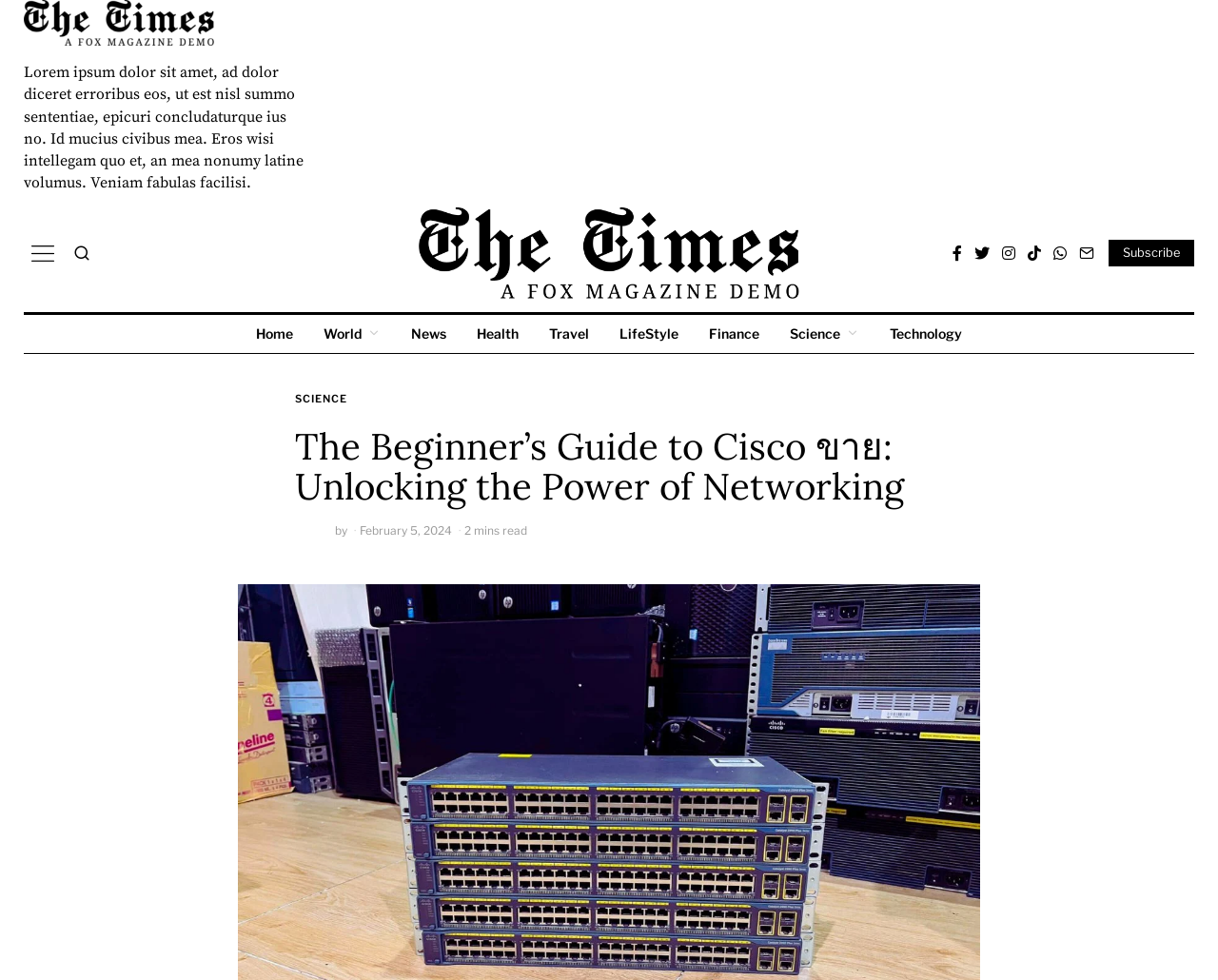How long does it take to read the article?
Please respond to the question with as much detail as possible.

The webpage indicates that the article takes 2 minutes to read, as mentioned in the header section.